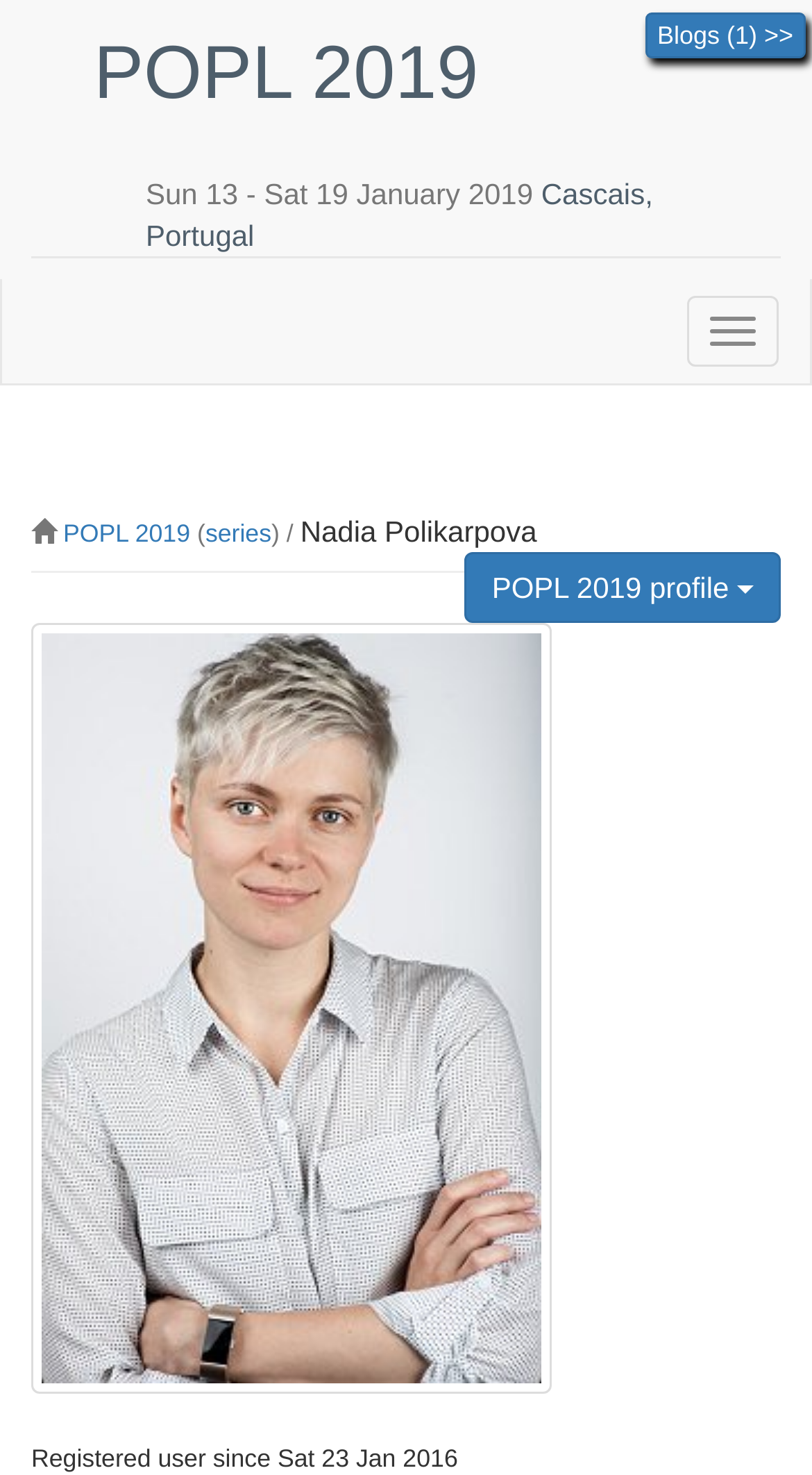What is the registration date of the user?
Using the image as a reference, give an elaborate response to the question.

I found the answer by looking at the static text element with the text 'Registered user since Sat 23 Jan 2016', which indicates the registration date of the user.